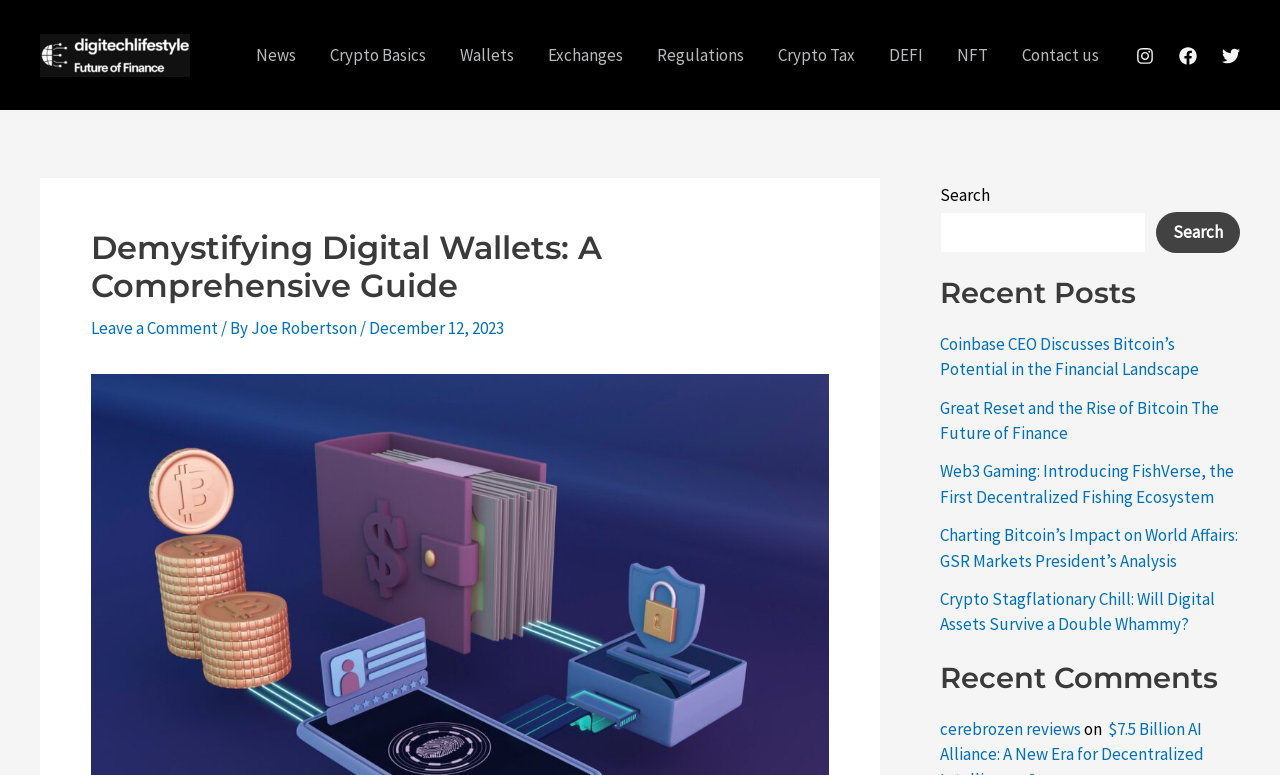What is the category of the article 'Coinbase CEO Discusses Bitcoin’s Potential in the Financial Landscape'? From the image, respond with a single word or brief phrase.

News